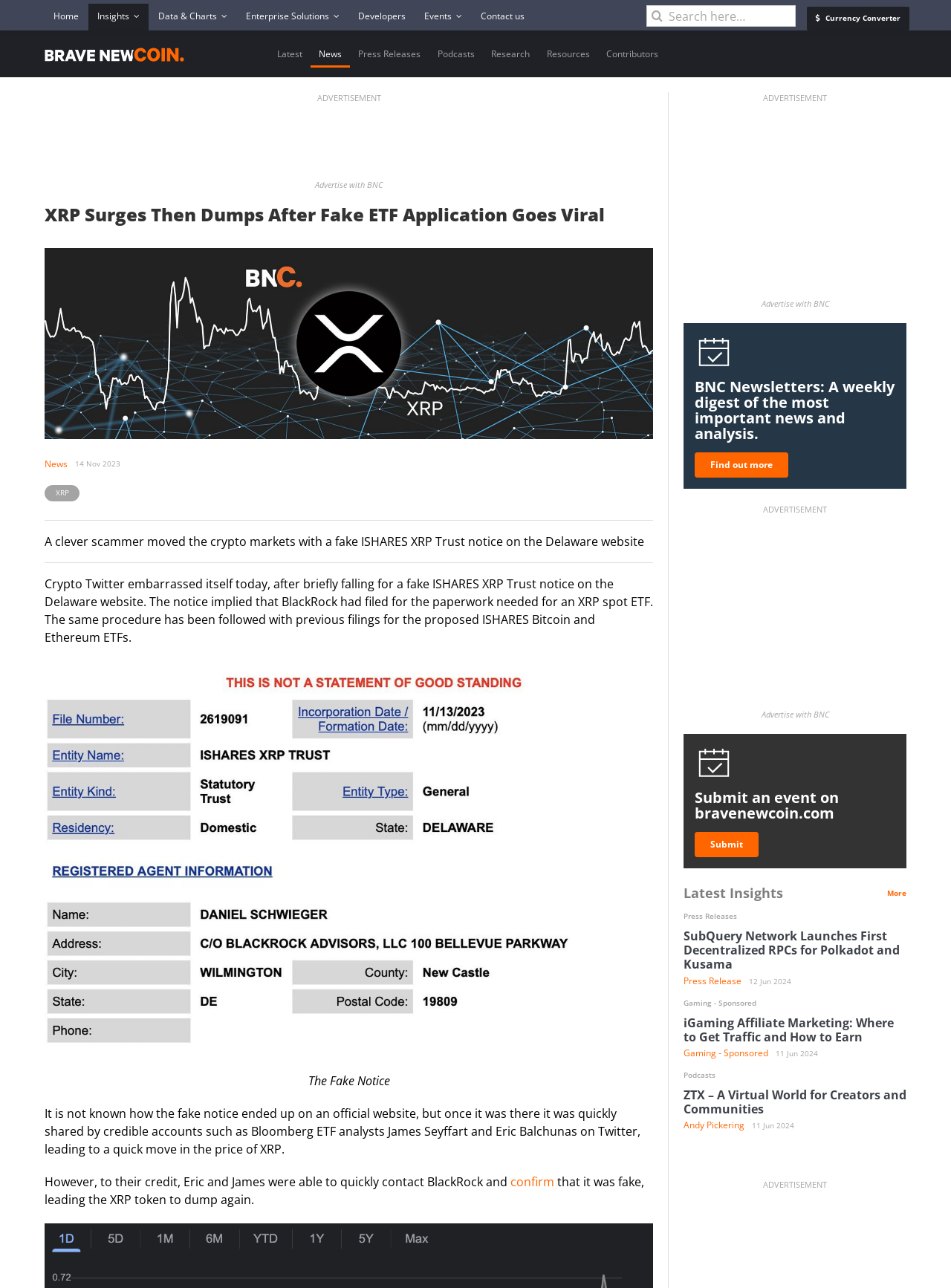What is the name of the cryptocurrency mentioned in the article? Observe the screenshot and provide a one-word or short phrase answer.

XRP